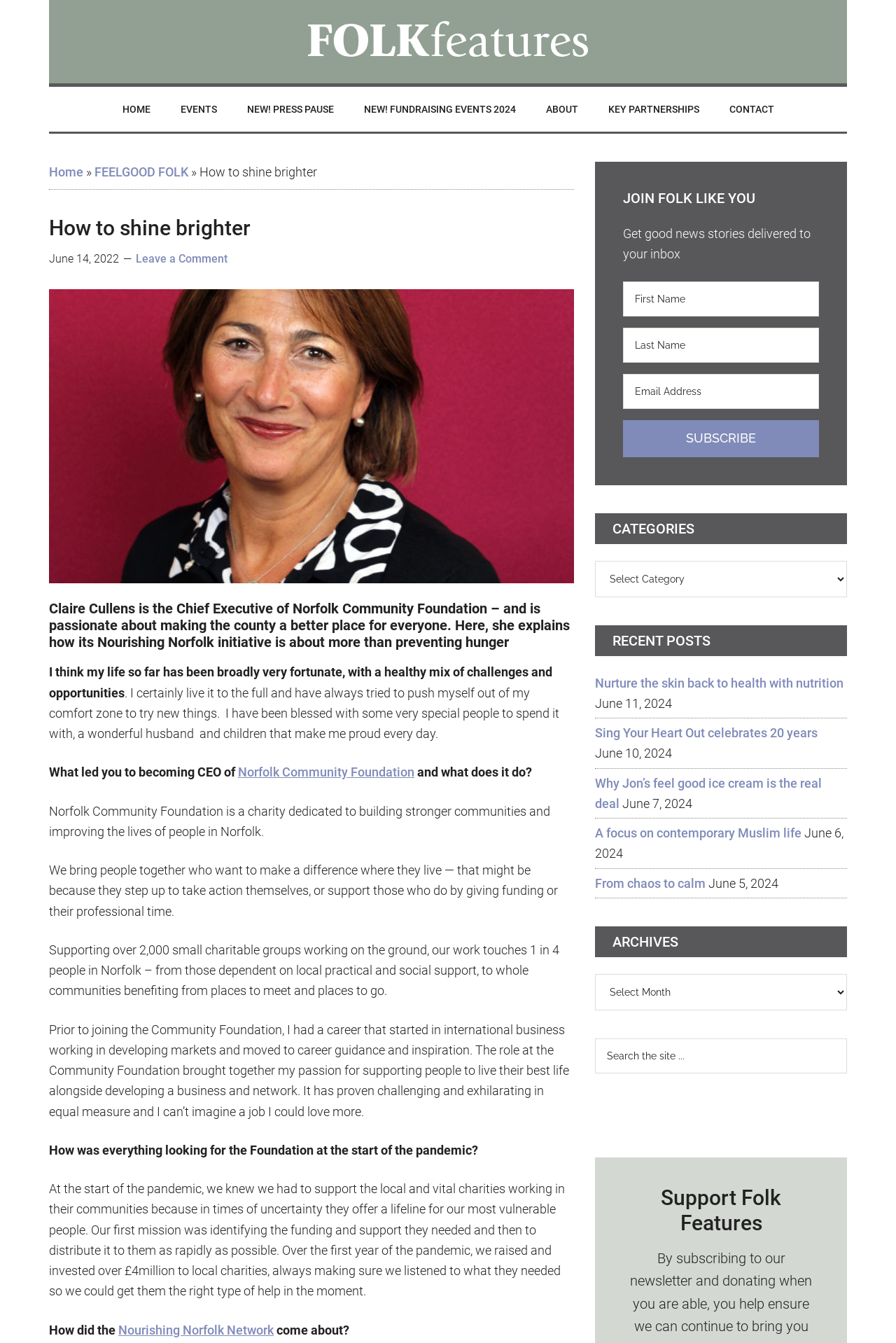How many small charitable groups does Norfolk Community Foundation support?
Using the visual information from the image, give a one-word or short-phrase answer.

Over 2,000